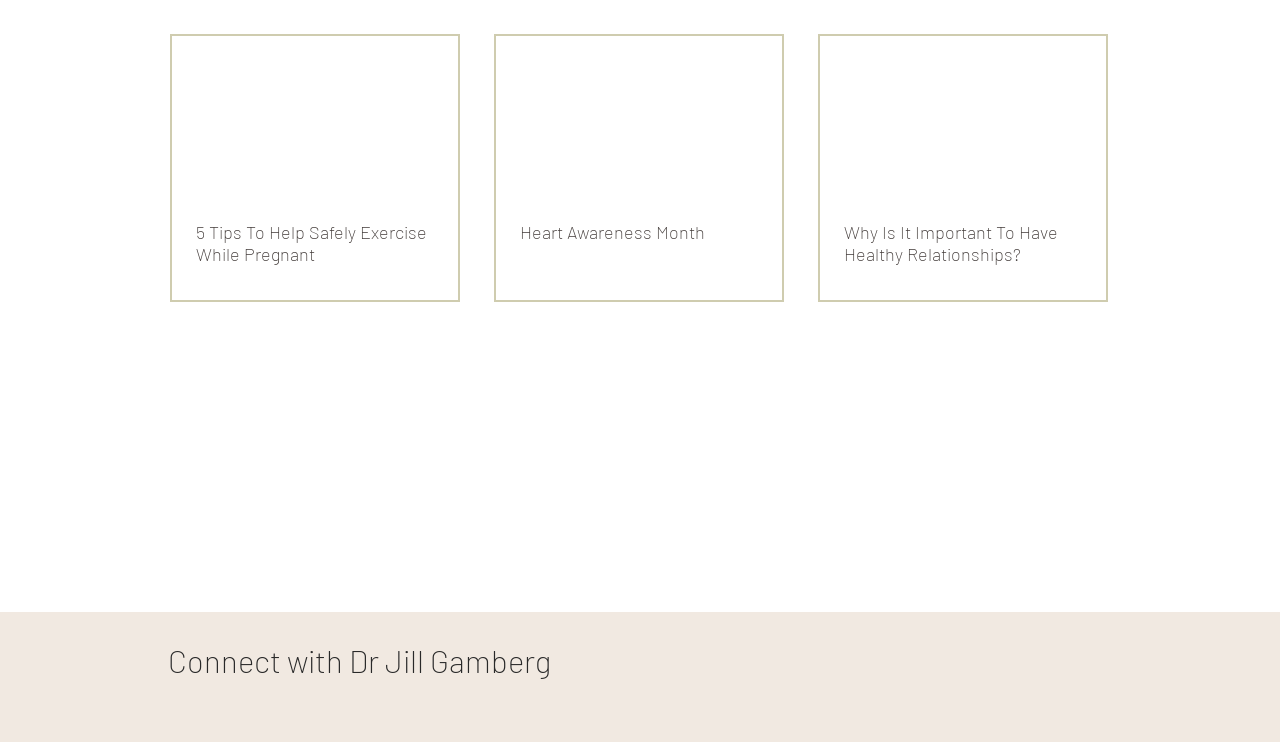Identify the bounding box coordinates of the section that should be clicked to achieve the task described: "View Dr Jill Gamberg's Instagram".

[0.483, 0.862, 0.516, 0.919]